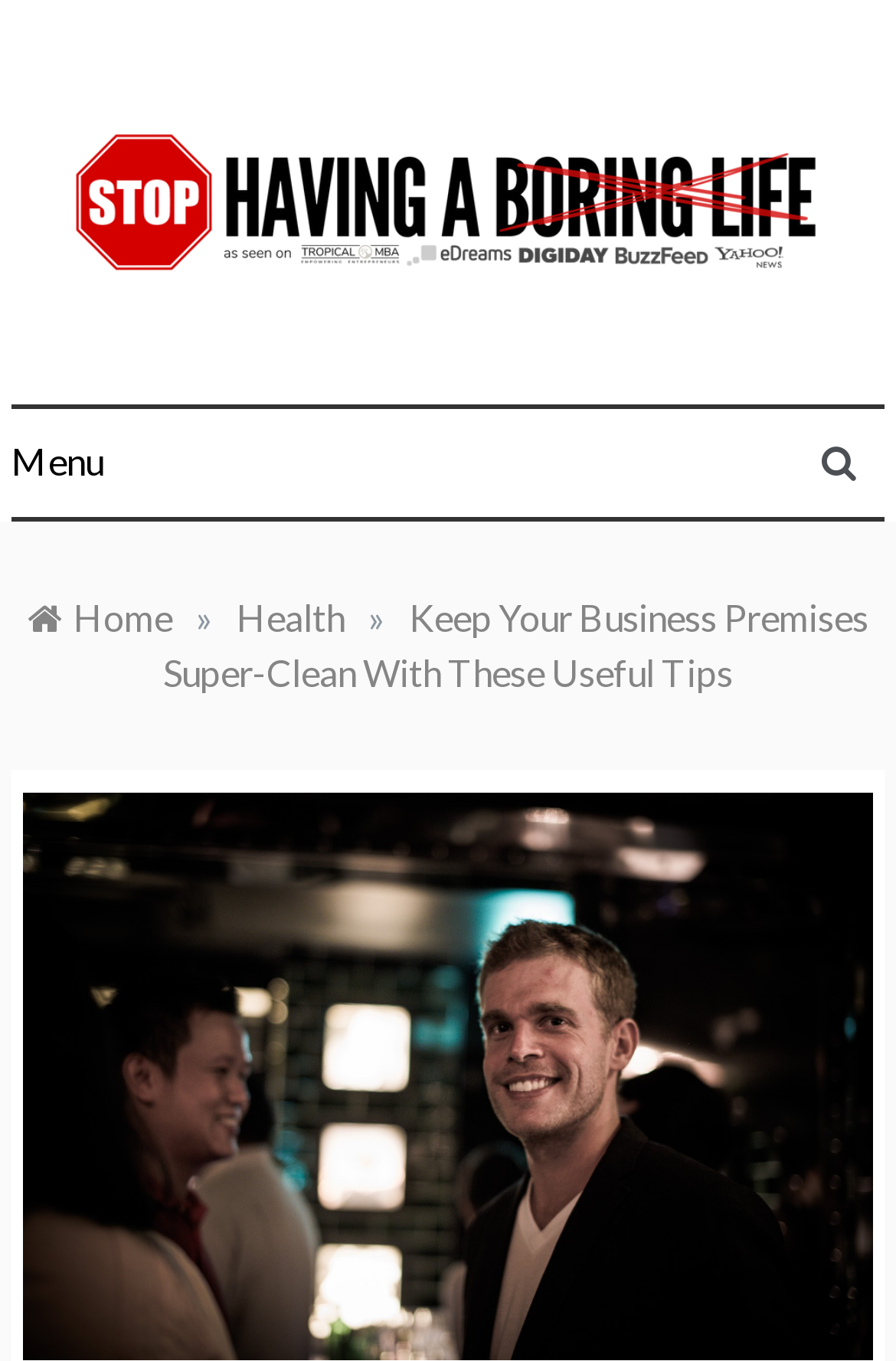What is the category of the current article?
Based on the image content, provide your answer in one word or a short phrase.

Health